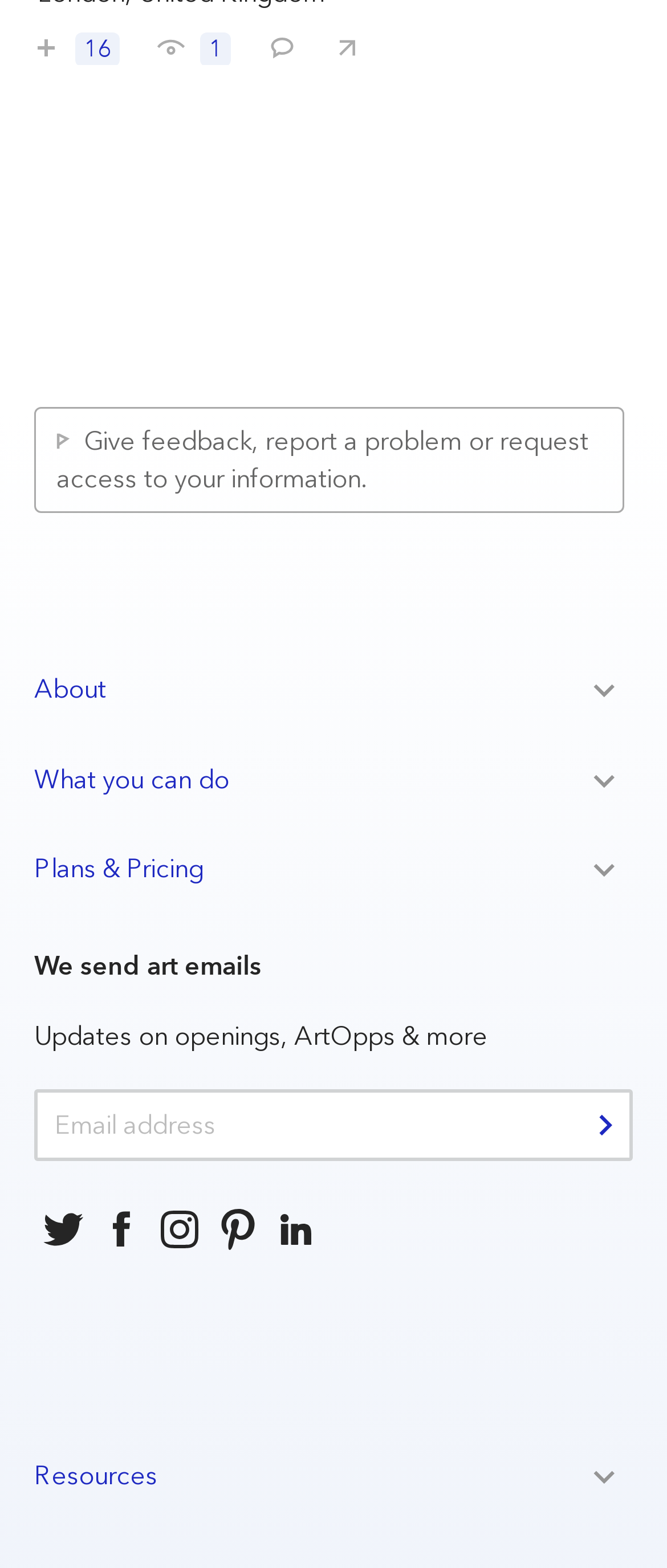Please find the bounding box coordinates in the format (top-left x, top-left y, bottom-right x, bottom-right y) for the given element description. Ensure the coordinates are floating point numbers between 0 and 1. Description: name="email" placeholder="Email address"

[0.051, 0.695, 0.949, 0.741]